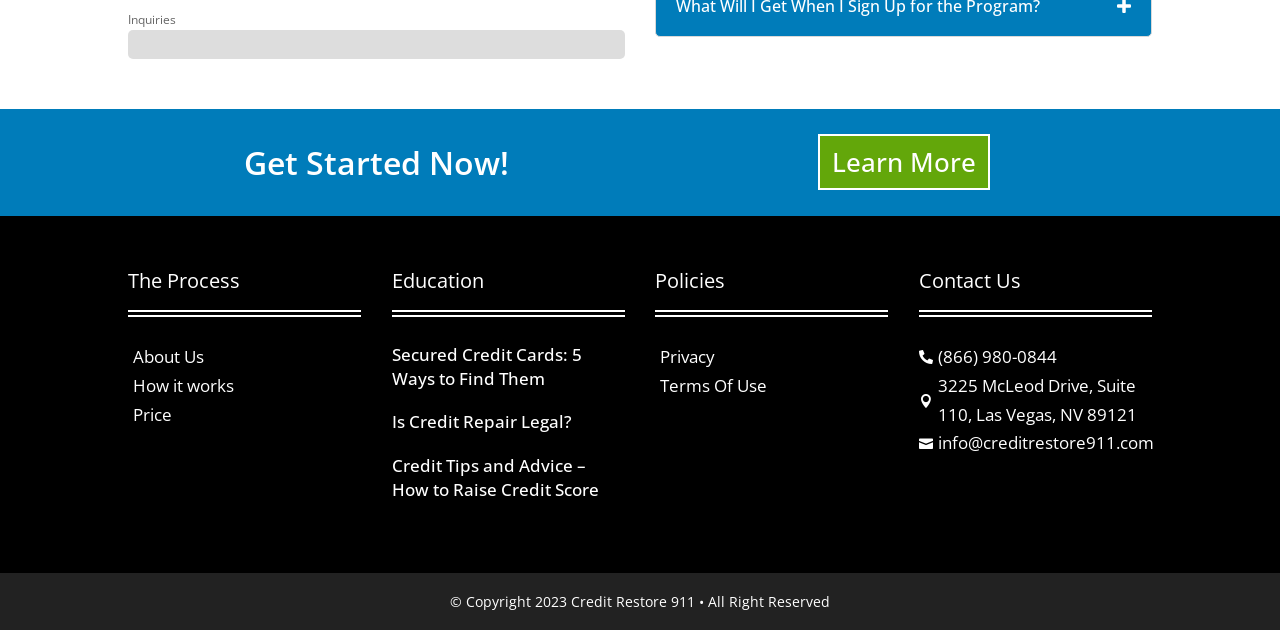Identify the bounding box of the UI component described as: "info@creditrestore911.com".

[0.718, 0.682, 0.902, 0.728]